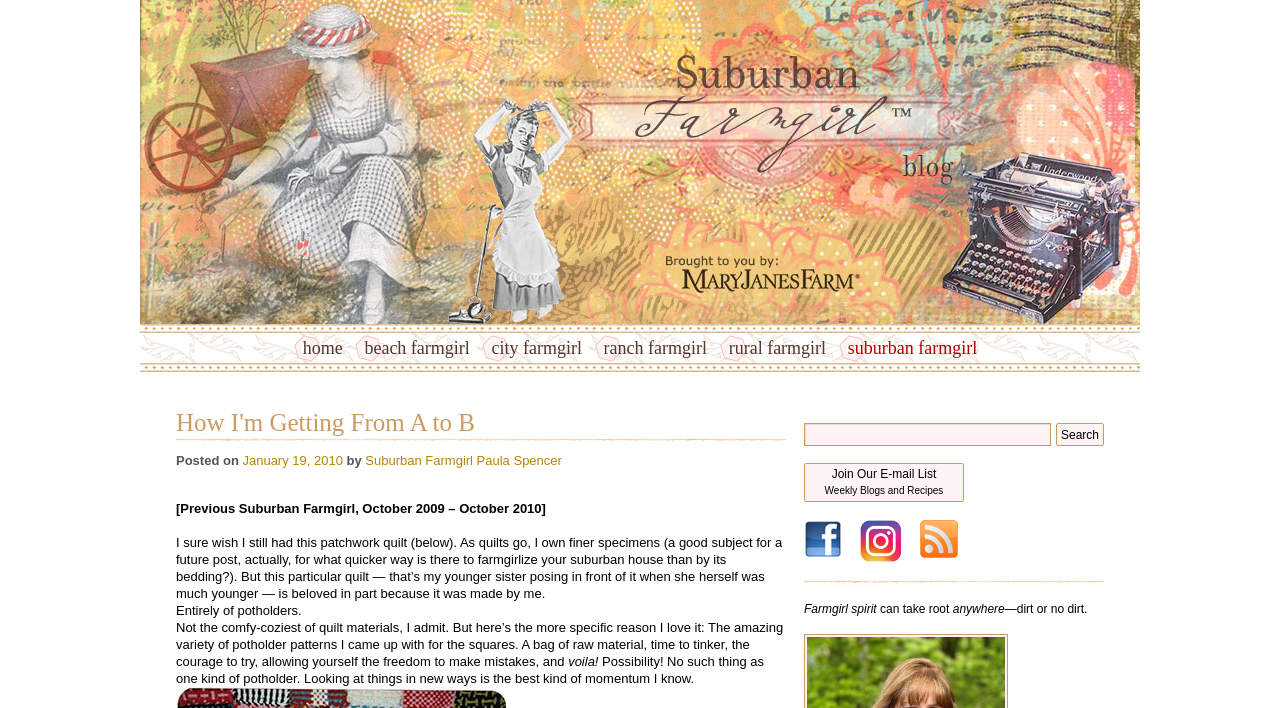Please identify the bounding box coordinates of the clickable region that I should interact with to perform the following instruction: "subscribe to the Farmgirl Bloggers Feed". The coordinates should be expressed as four float numbers between 0 and 1, i.e., [left, top, right, bottom].

[0.719, 0.734, 0.748, 0.794]